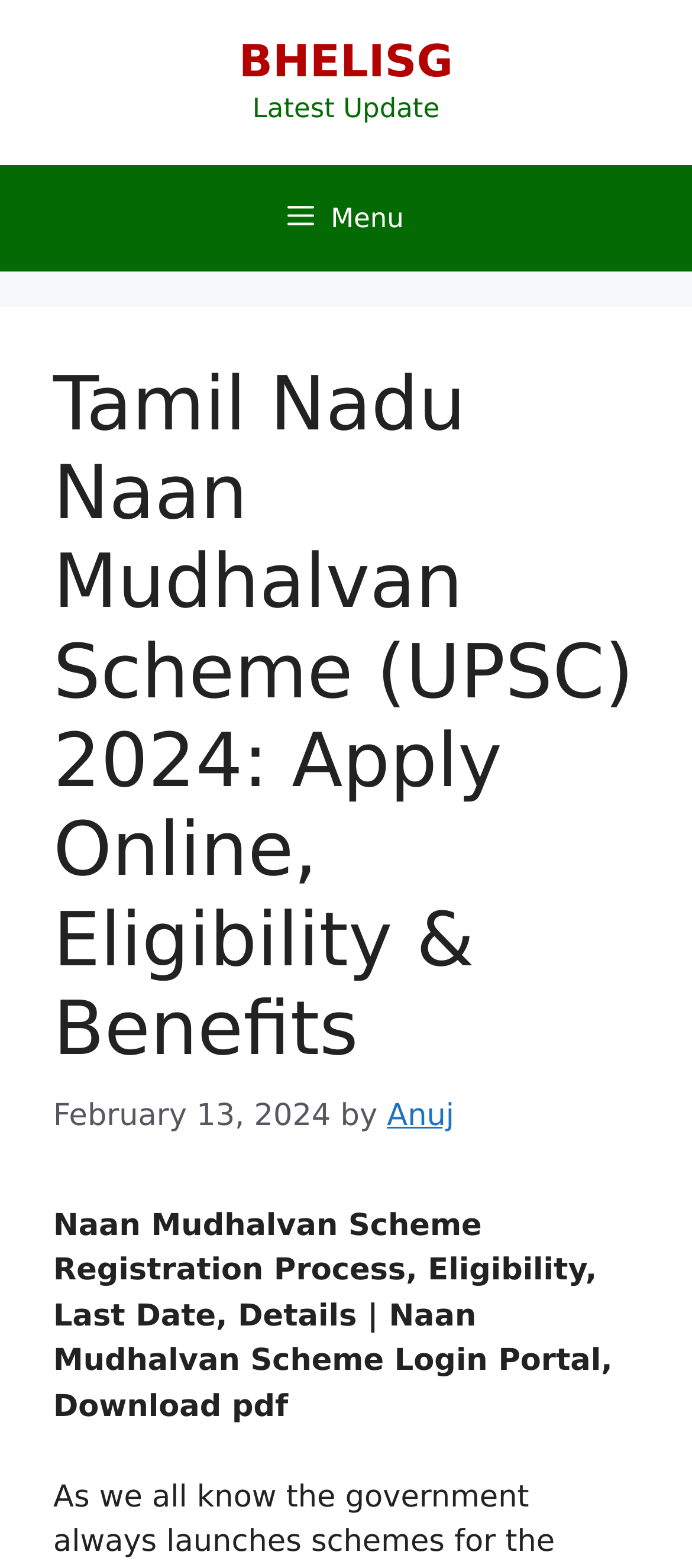Craft a detailed narrative of the webpage's structure and content.

The webpage is about the Tamil Nadu Naan Mudhalvan Scheme 2024, providing information on registration, eligibility, last date, and details. At the top, there is a banner with a link to "BHELISG" and a static text "Latest Update". Below the banner, there is a primary navigation menu with a button labeled "Menu" that expands to reveal more options.

The main content area is divided into sections, with a heading that reads "Tamil Nadu Naan Mudhalvan Scheme (UPSC) 2024: Apply Online, Eligibility & Benefits". Below the heading, there is a timestamp indicating the date "February 13, 2024", followed by the author's name "Anuj".

The main content section provides detailed information about the Naan Mudhalvan Scheme, including the registration process, eligibility, last date, and details. There is also a mention of the Naan Mudhalvan Scheme login portal and the option to download a PDF form. Overall, the webpage appears to be an informative resource for individuals interested in the Tamil Nadu Naan Mudhalvan Scheme 2024.